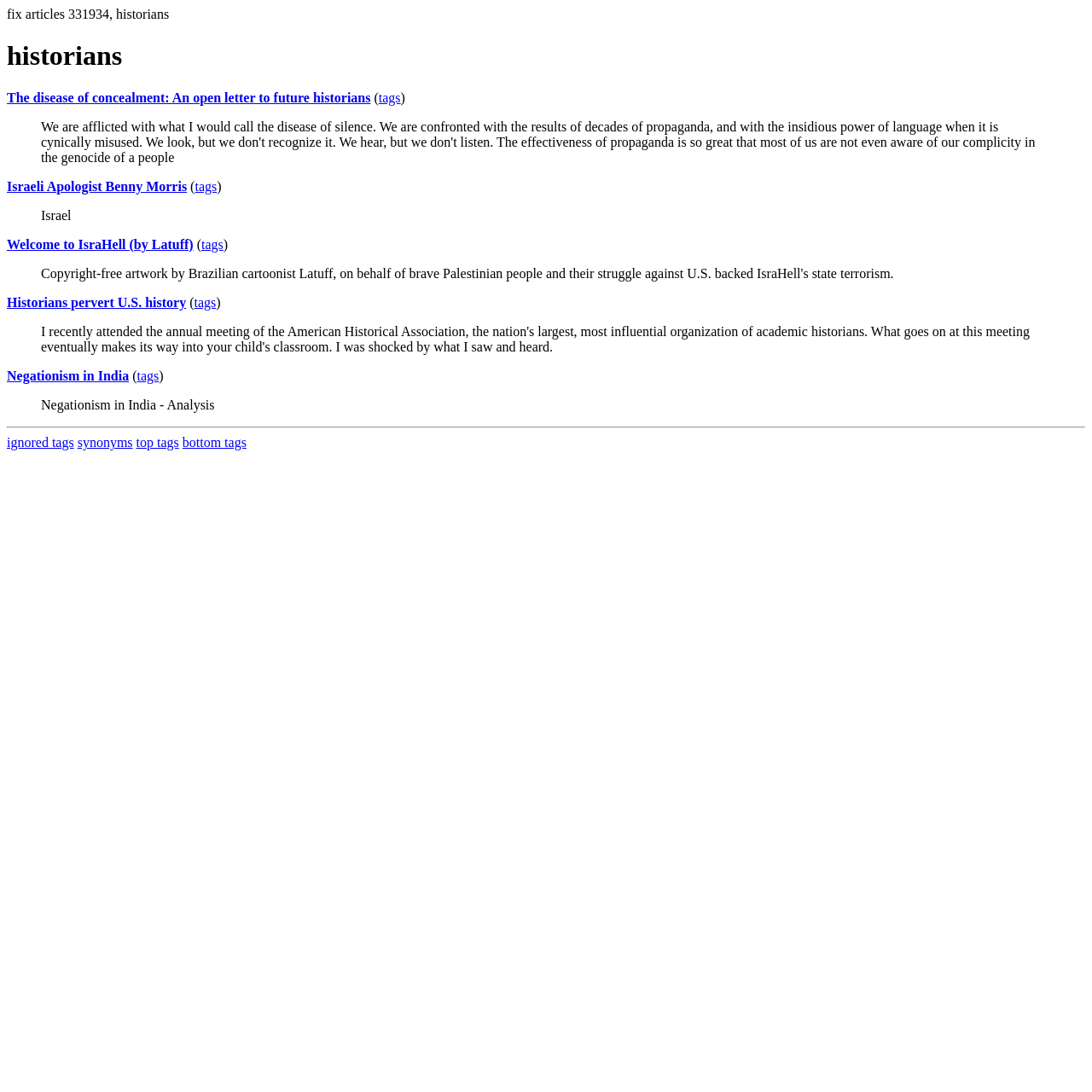Answer the following query with a single word or phrase:
How many links are there in total?

13